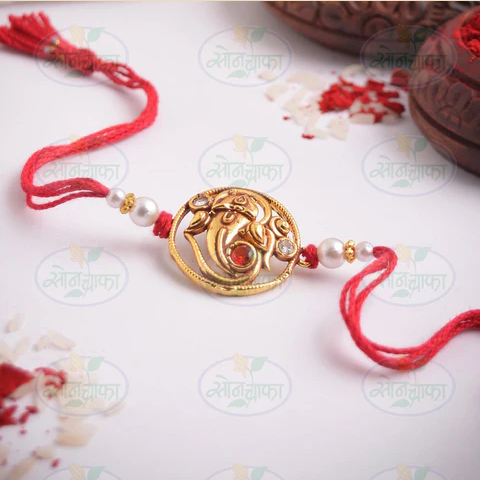What is the purpose of the Rakhi?
Provide a comprehensive and detailed answer to the question.

The caption explains that the Rakhi is a significant token for the Raksha Bandhan festival, where siblings celebrate their bond, implying that the purpose of the Rakhi is to serve as a token for this festival.